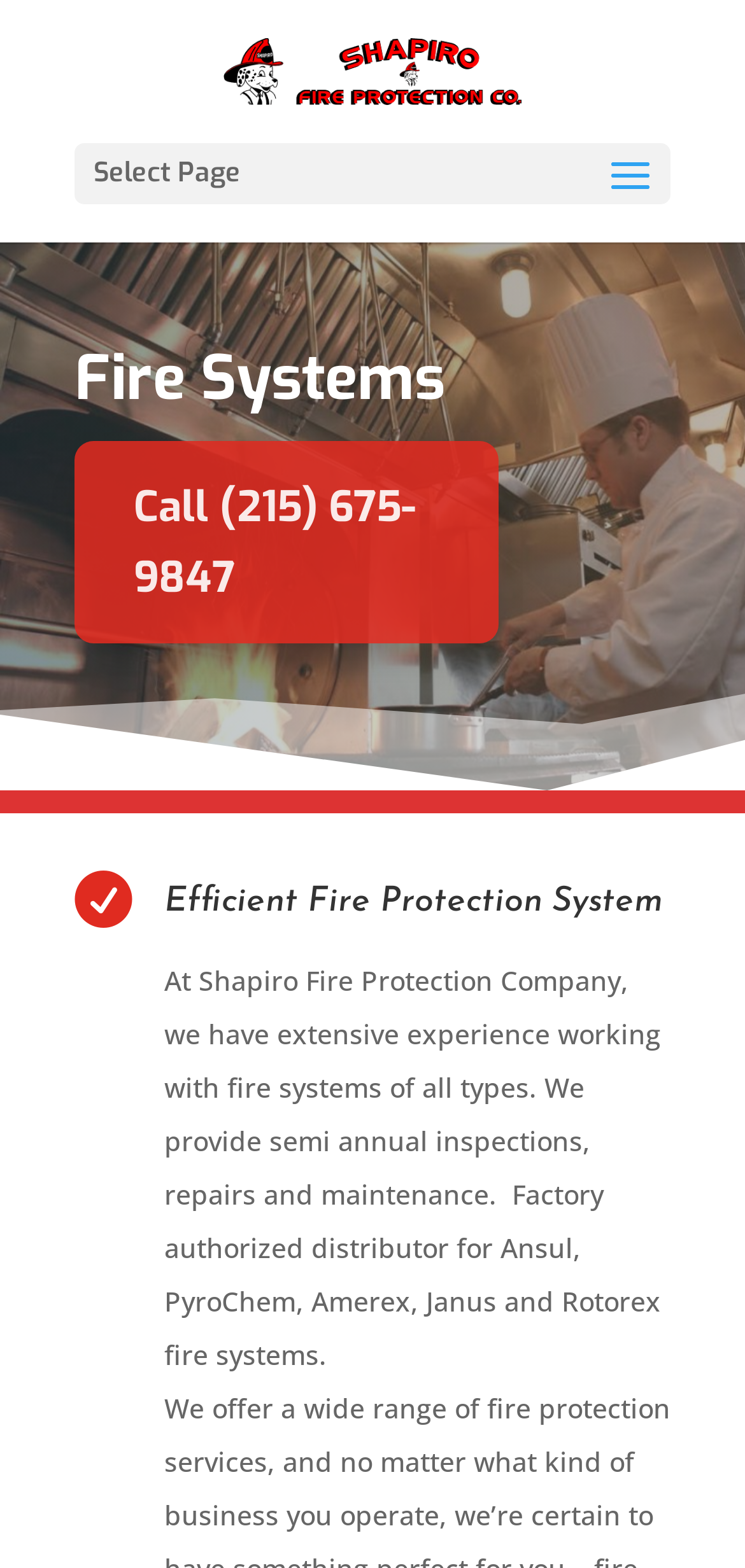From the details in the image, provide a thorough response to the question: What services does the company provide?

The services provided by the company can be found in the paragraph of text that describes the company's services, where it is mentioned that they provide 'semi annual inspections, repairs and maintenance'.